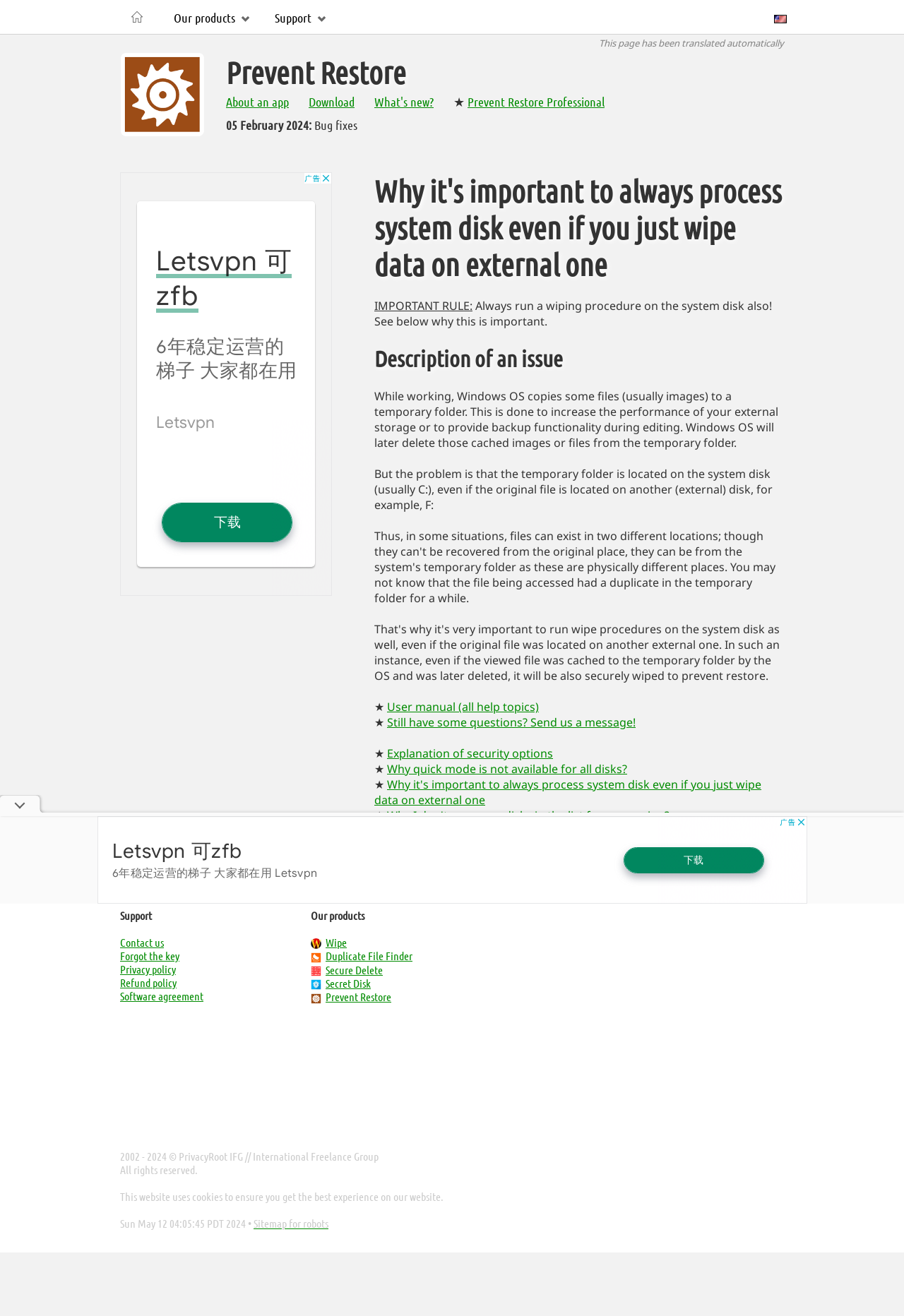Return the bounding box coordinates of the UI element that corresponds to this description: "User manual (all help topics)". The coordinates must be given as four float numbers in the range of 0 and 1, [left, top, right, bottom].

[0.428, 0.531, 0.596, 0.543]